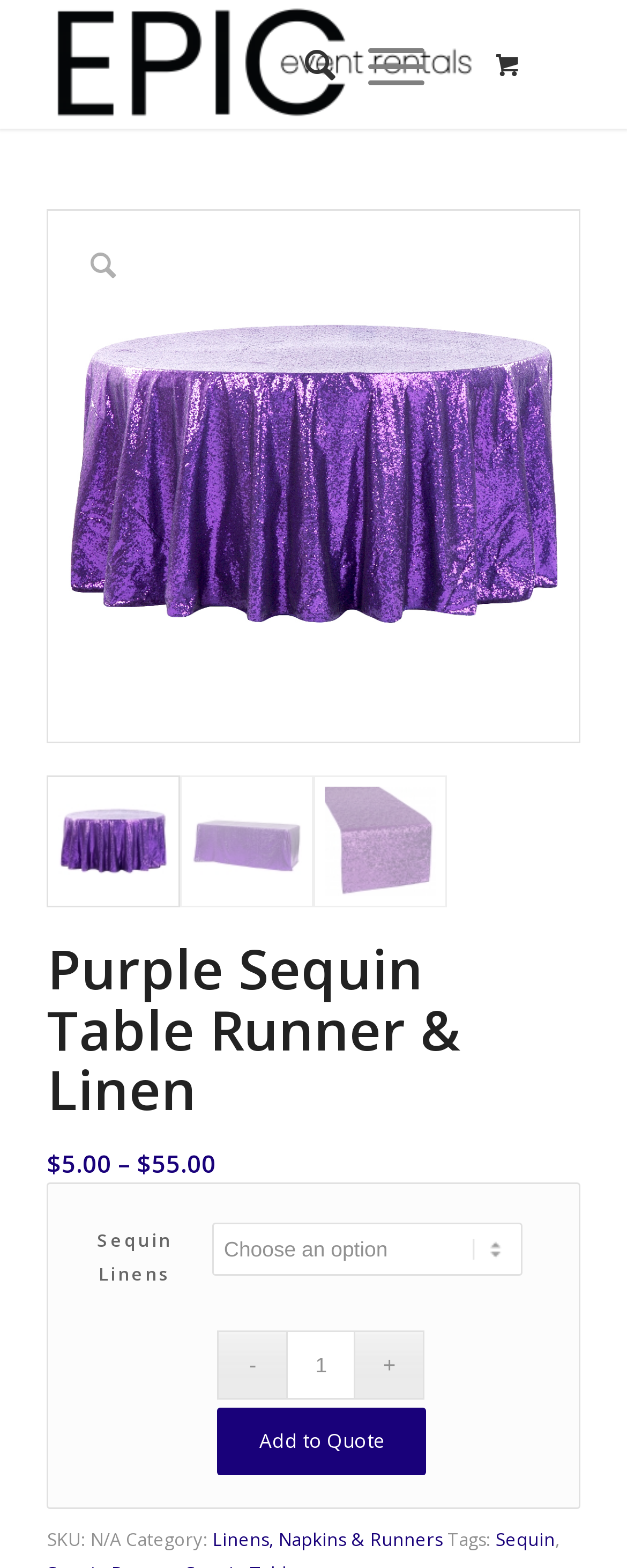Generate an in-depth caption that captures all aspects of the webpage.

This webpage is about Purple Sequin Table Linens and Runners. At the top, there is a navigation menu with a logo of EPIC Event Rentals on the left, a search button in the middle, and a menu button on the right. Below the navigation menu, there is a large image of a Purple Sequin Round table linen. 

On the left side of the page, there is a heading that reads "Purple Sequin Table Runner & Linen". Below the heading, there is a price range from $5.00 to $55.00. 

On the right side of the page, there are three images of different types of Purple Sequin table linens: Round, Rectangular, and Table Runner. 

Below the images, there is a section with a dropdown menu labeled "Sequin Linens" and a quantity selector with a minus and plus button. There is also an "Add to Quote" button. 

At the bottom of the page, there is a section with product details, including SKU, Category, and Tags. The Category is "Linens, Napkins & Runners" and the Tag is "Sequin".